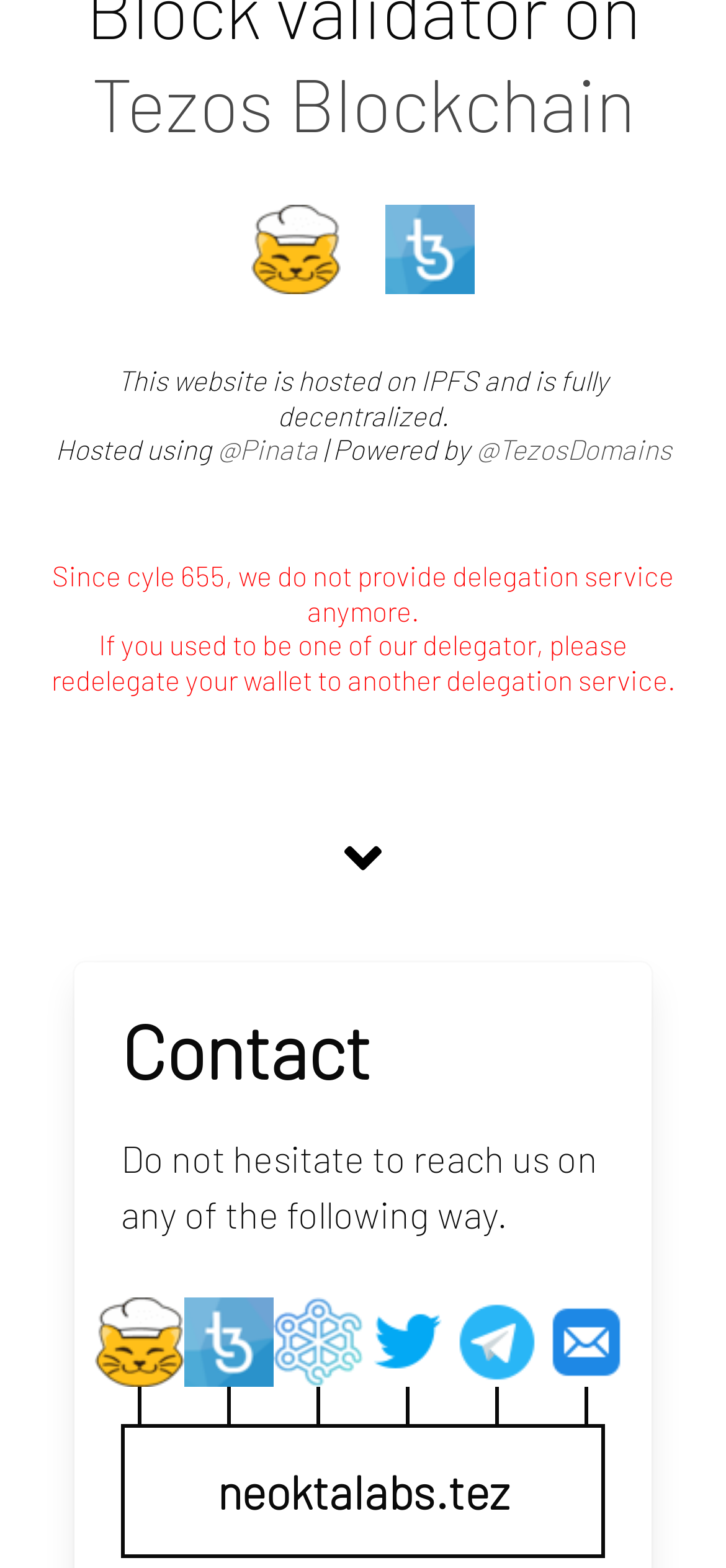Please provide the bounding box coordinates for the UI element as described: "@Pinata". The coordinates must be four floats between 0 and 1, represented as [left, top, right, bottom].

[0.299, 0.276, 0.437, 0.297]